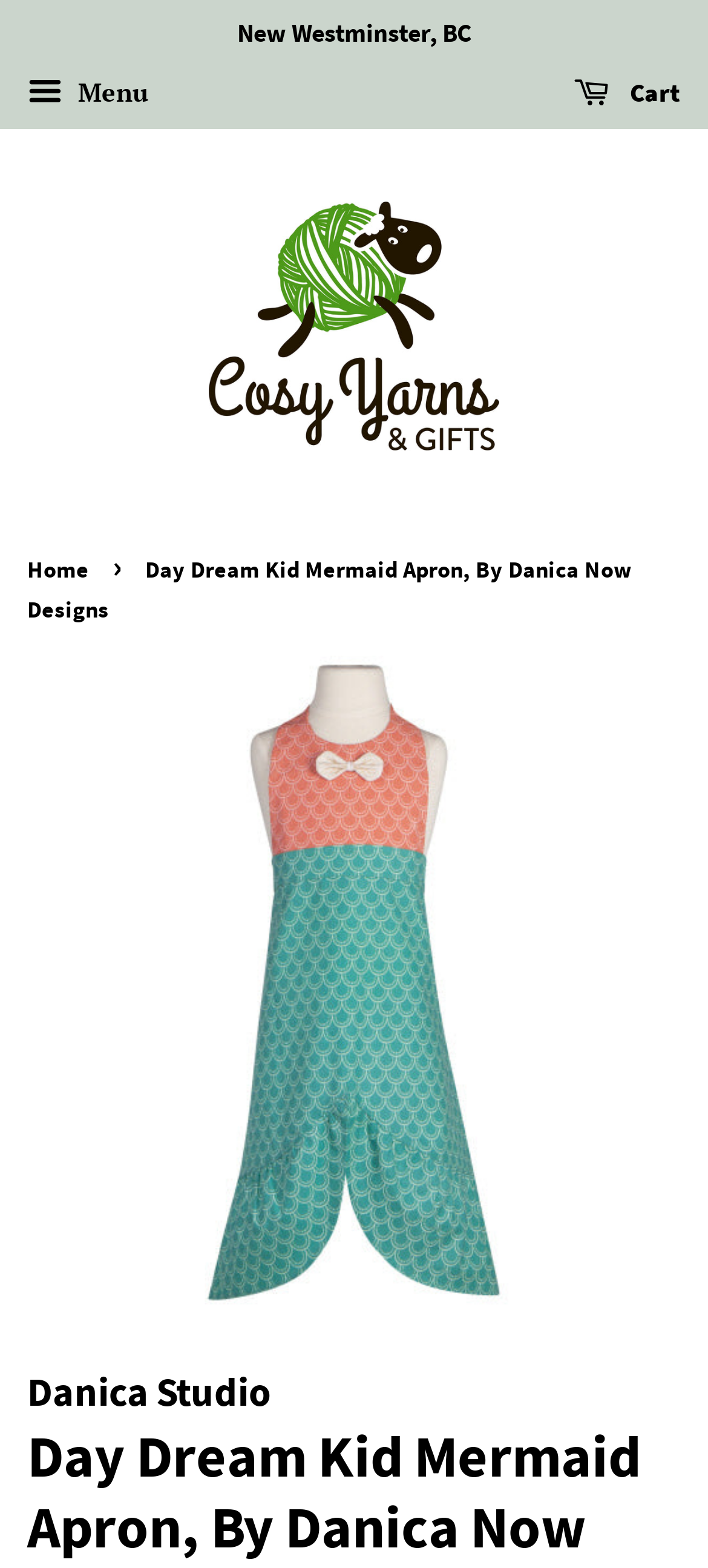Provide the bounding box coordinates for the specified HTML element described in this description: "alt="Cosy Yarns and Gifts"". The coordinates should be four float numbers ranging from 0 to 1, in the format [left, top, right, bottom].

[0.295, 0.129, 0.705, 0.287]